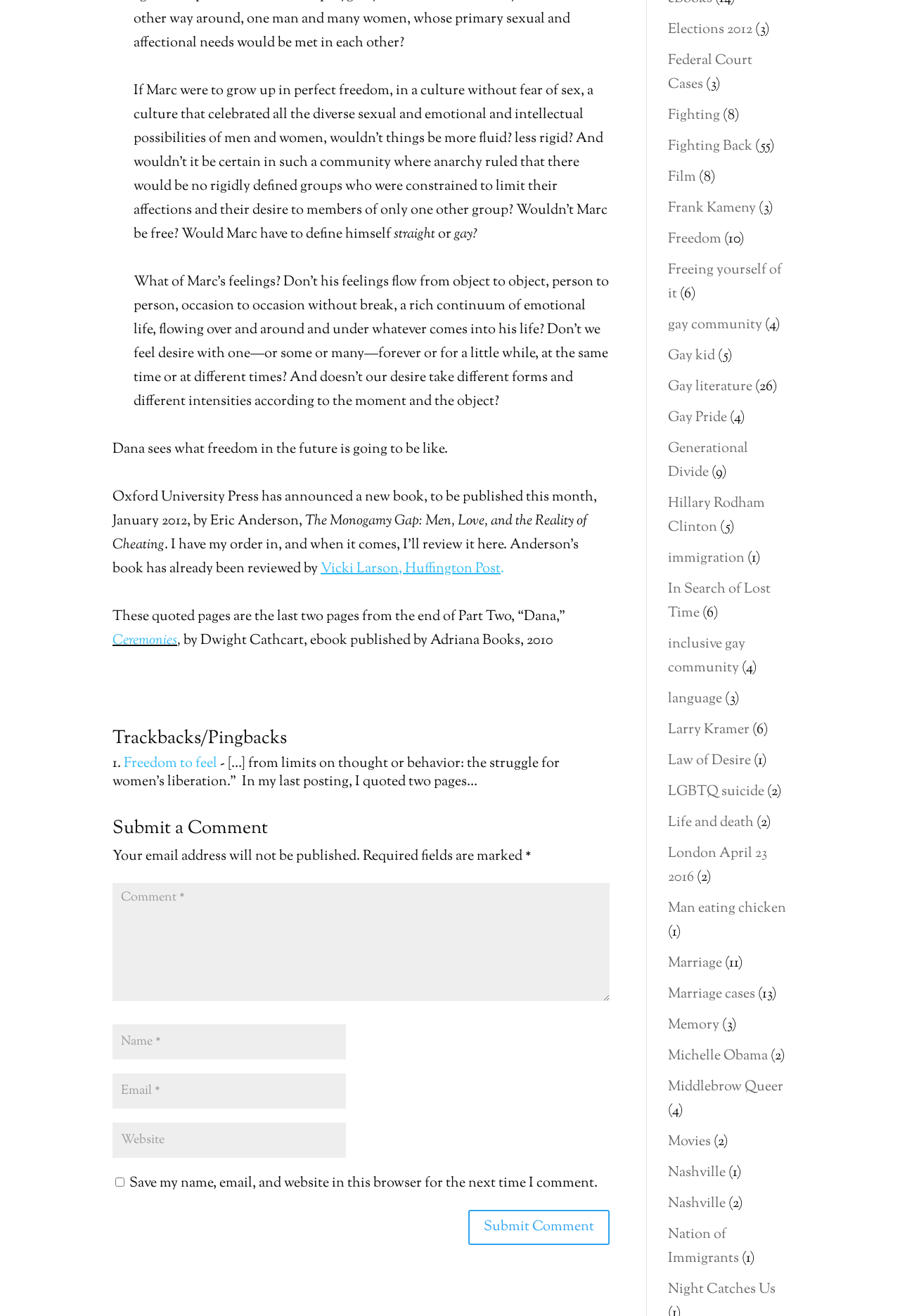Use a single word or phrase to answer the following:
What is the name of the person who wrote the book Ceremonies?

Dwight Cathcart